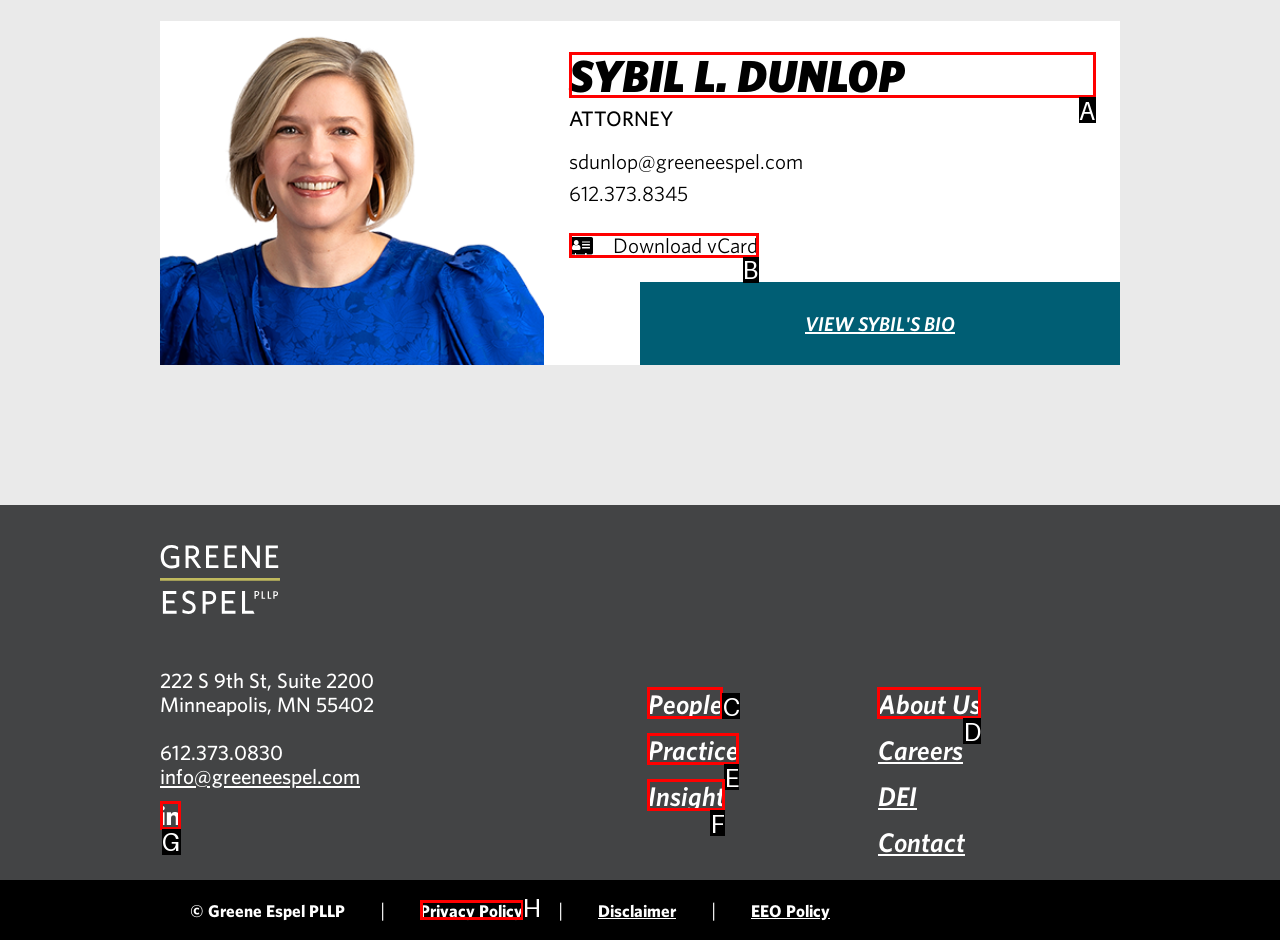Determine which HTML element I should select to execute the task: Visit the firm's LinkedIn page
Reply with the corresponding option's letter from the given choices directly.

G